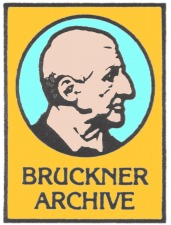Utilize the details in the image to give a detailed response to the question: What is the purpose of the Bruckner Archive?

The question inquires about the purpose of the Bruckner Archive. According to the caption, the archive aims to document every performance of Bruckner's symphonies and related materials, making it a significant resource for scholars and enthusiasts of his music. Therefore, the purpose of the archive is the preservation and collection of these recordings and materials.